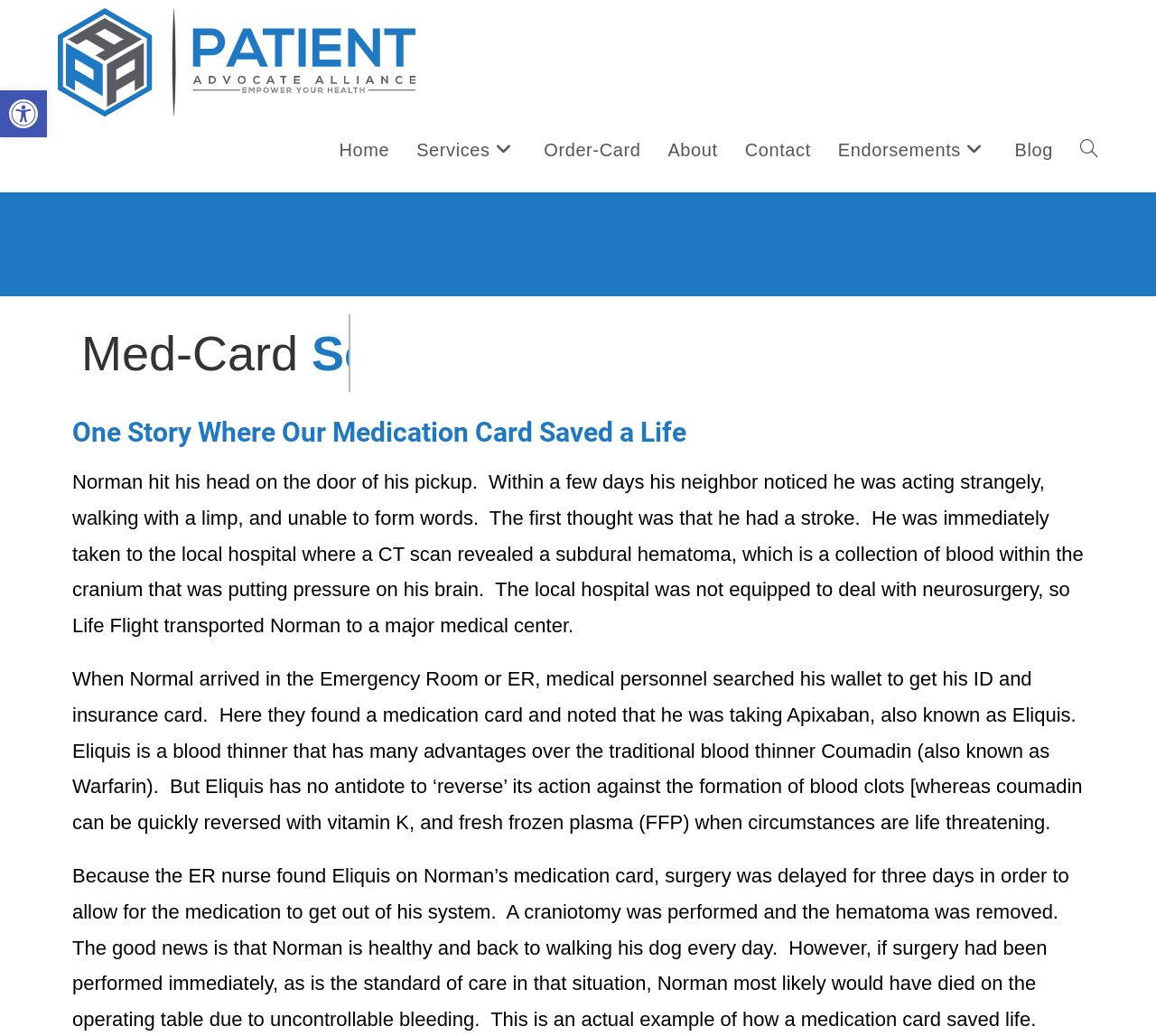What is the logo of?
Can you provide a detailed and comprehensive answer to the question?

The logo is located at the top left corner of the webpage, and it is an image with the text 'Logo of PAA'.